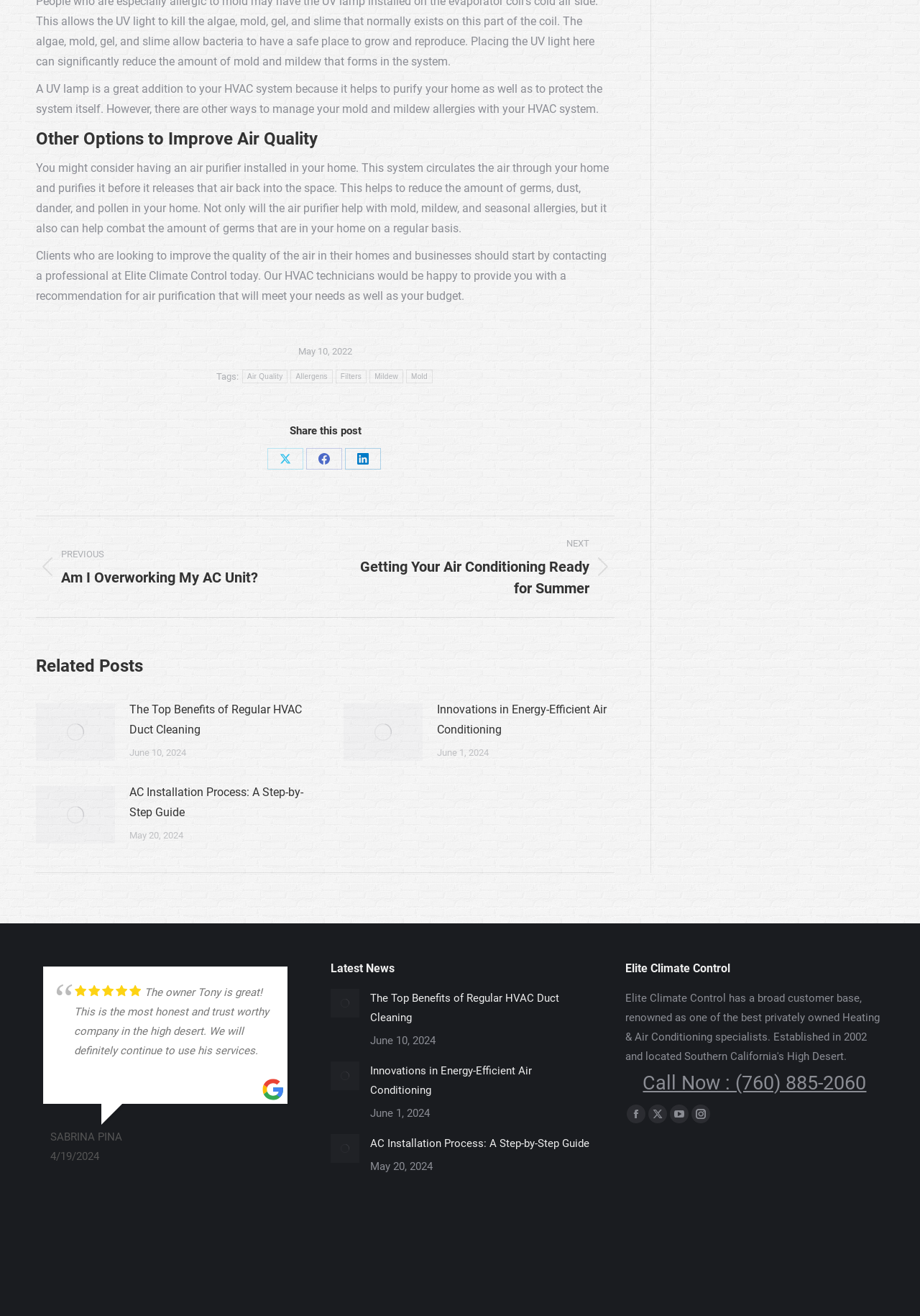Please provide a brief answer to the following inquiry using a single word or phrase:
What is the sentiment of the customer reviews?

Positive